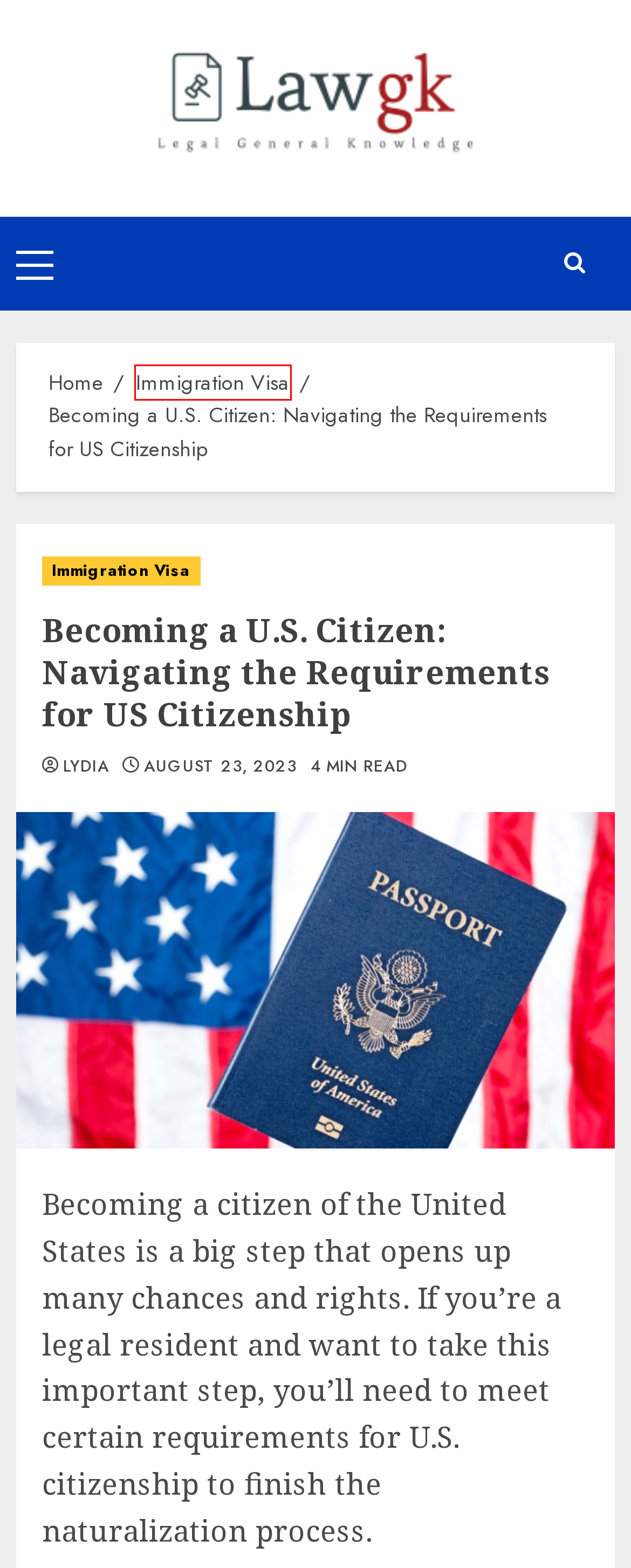You are given a screenshot of a webpage with a red bounding box around an element. Choose the most fitting webpage description for the page that appears after clicking the element within the red bounding box. Here are the candidates:
A. Immigration Visa Archives - Law gk
B. Law gk - Legal General Knowledge
C. How to Stop Debt Collectors From Harassing You (Legally!) - Law gk
D. Lydia, Author at Law gk
E. Get Legal Help and Resources | Hacking Immigration Law
F. Pedestrian Accidents and Shared Liability: Understanding Complexities - Law gk
G. August 2023 - Law gk
H. Bankruptcy and Public Records: What's Available to the Public - Law gk

A